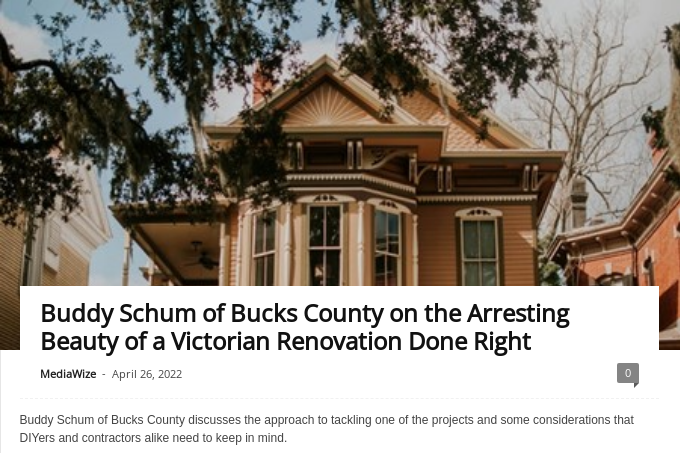When was the article published?
Based on the content of the image, thoroughly explain and answer the question.

The caption includes a date, 'April 26, 2022', which is indicated as the publication date of the article.